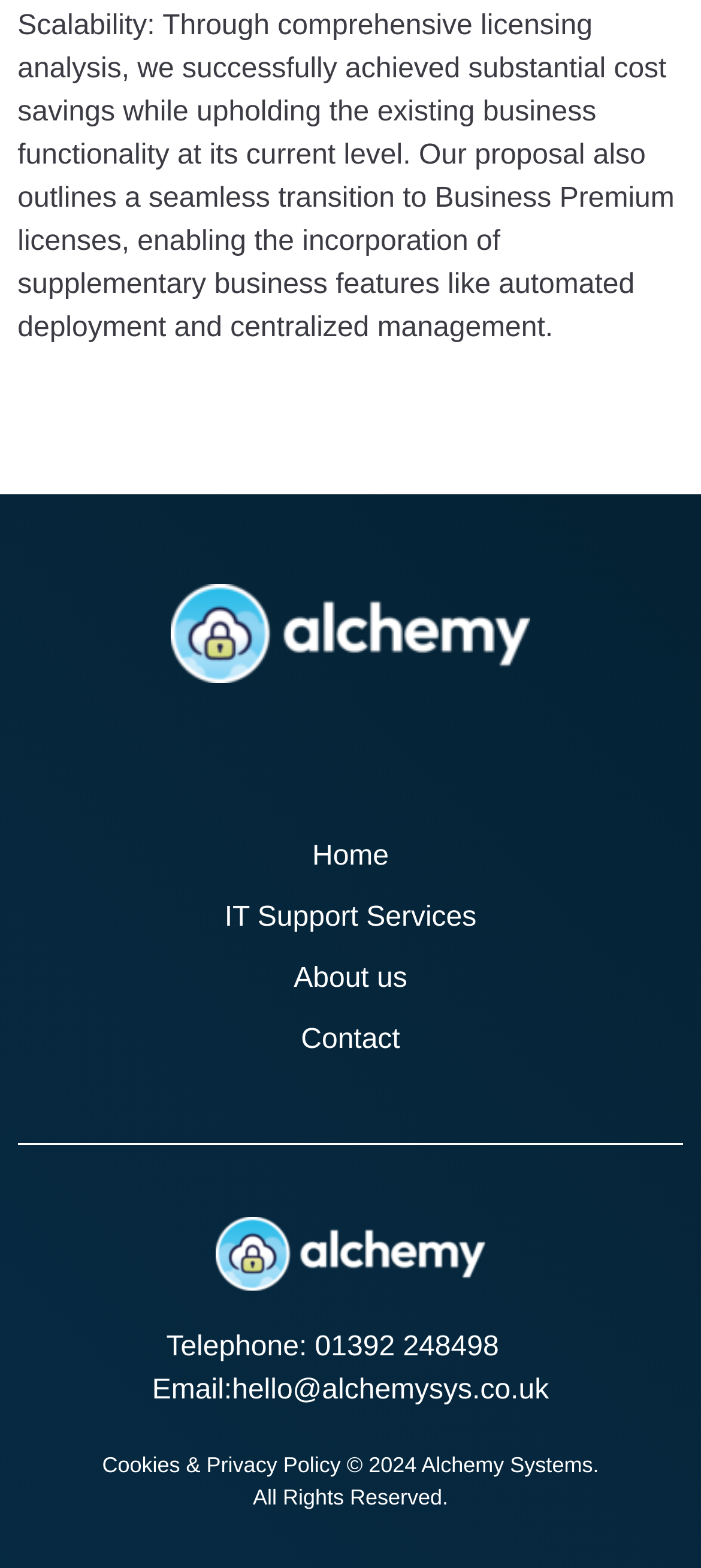Find and indicate the bounding box coordinates of the region you should select to follow the given instruction: "Contact us".

[0.429, 0.653, 0.571, 0.673]